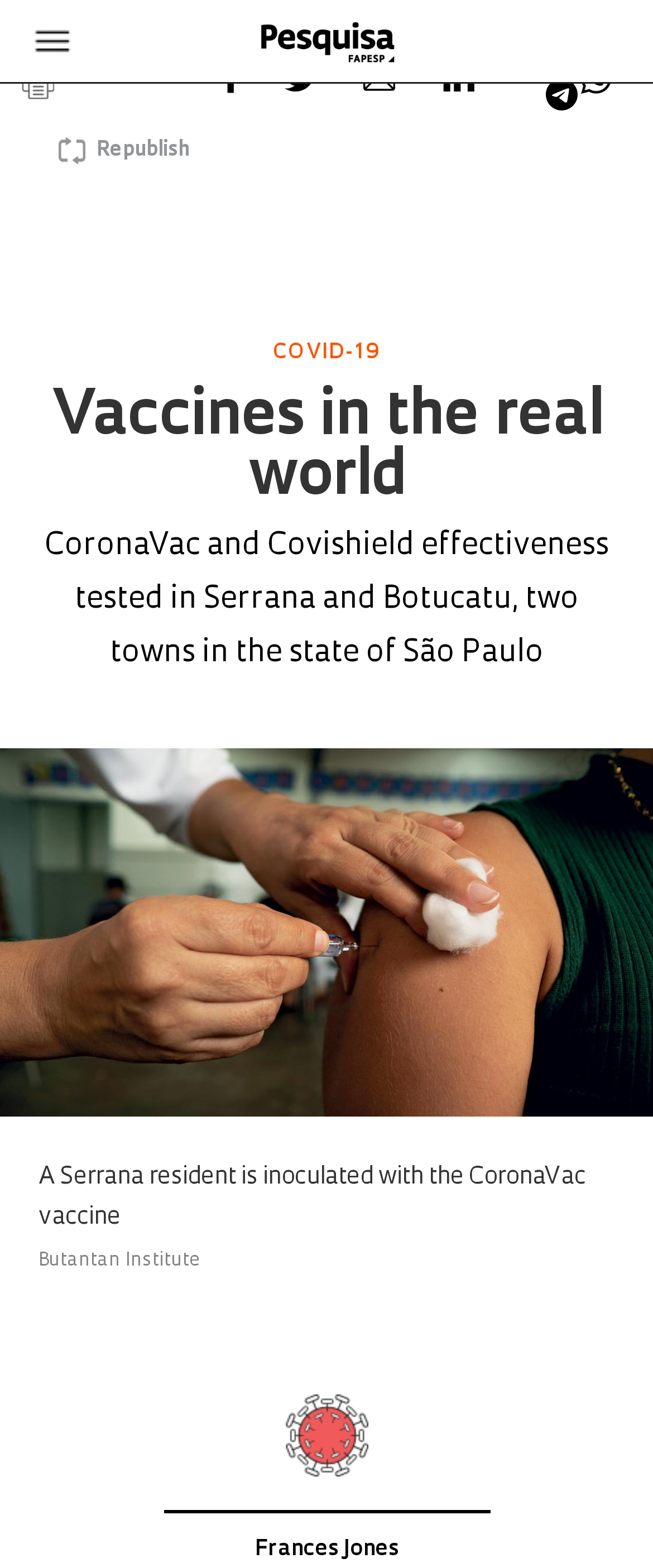Please identify the bounding box coordinates of where to click in order to follow the instruction: "Share this article on LinkedIn".

[0.675, 0.059, 0.795, 0.07]